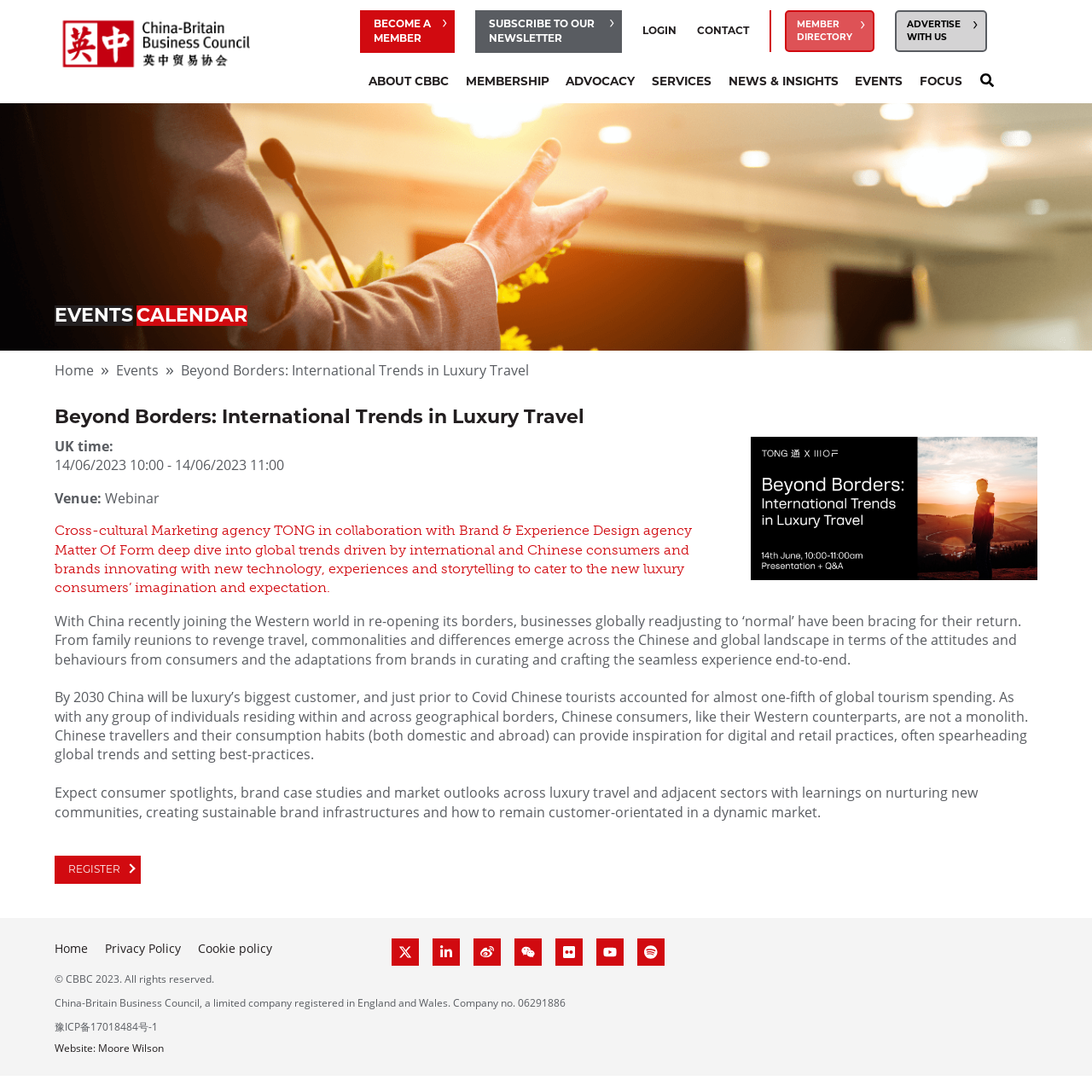Please determine the bounding box coordinates of the element's region to click for the following instruction: "Login to the website".

[0.588, 0.022, 0.62, 0.035]